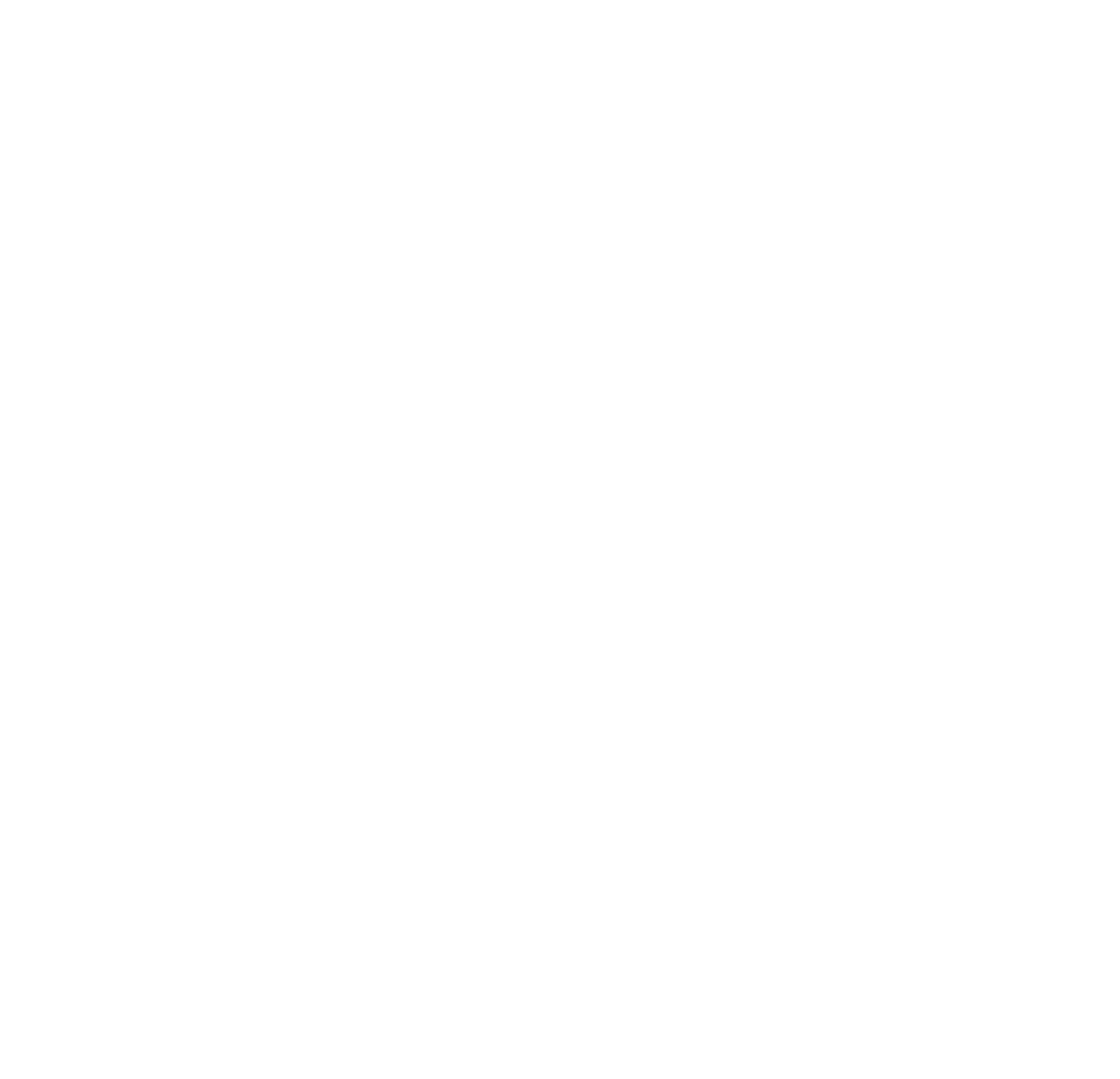Please identify the bounding box coordinates of the element's region that needs to be clicked to fulfill the following instruction: "View beauty paintings". The bounding box coordinates should consist of four float numbers between 0 and 1, i.e., [left, top, right, bottom].

[0.249, 0.467, 0.342, 0.497]